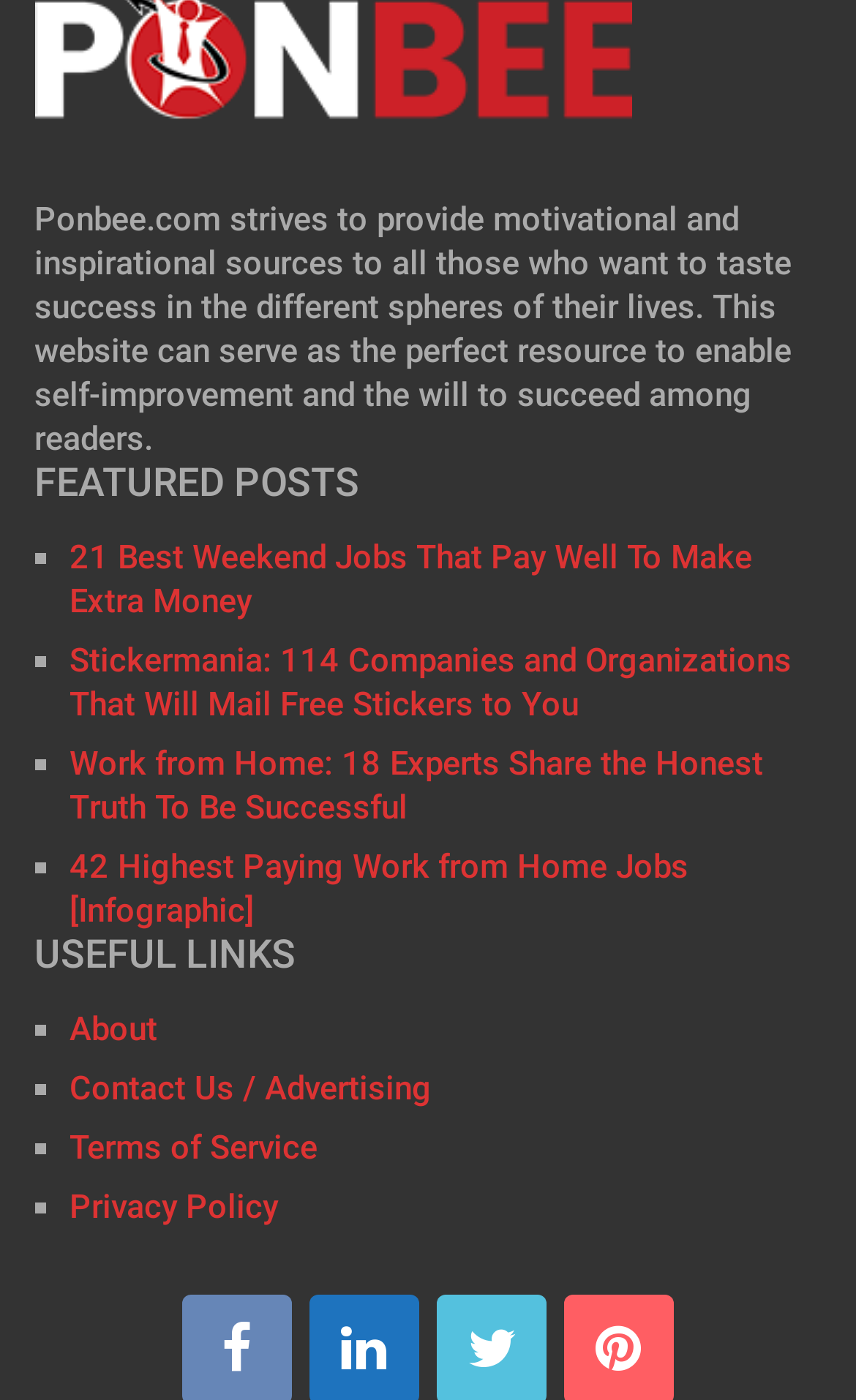Using the element description: "Privacy Policy", determine the bounding box coordinates for the specified UI element. The coordinates should be four float numbers between 0 and 1, [left, top, right, bottom].

[0.081, 0.847, 0.325, 0.876]